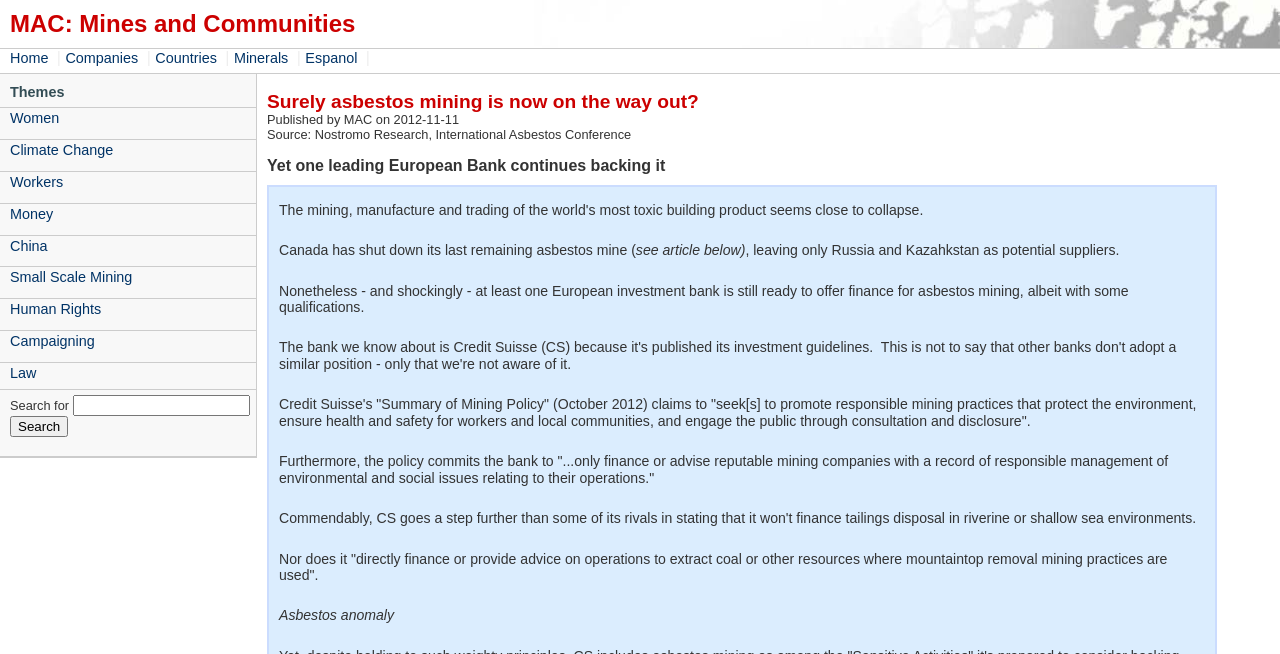What is the topic of the article?
From the details in the image, provide a complete and detailed answer to the question.

I determined the answer by reading the heading 'Surely asbestos mining is now on the way out?' and the surrounding text, which suggests that the article is discussing the topic of asbestos mining.